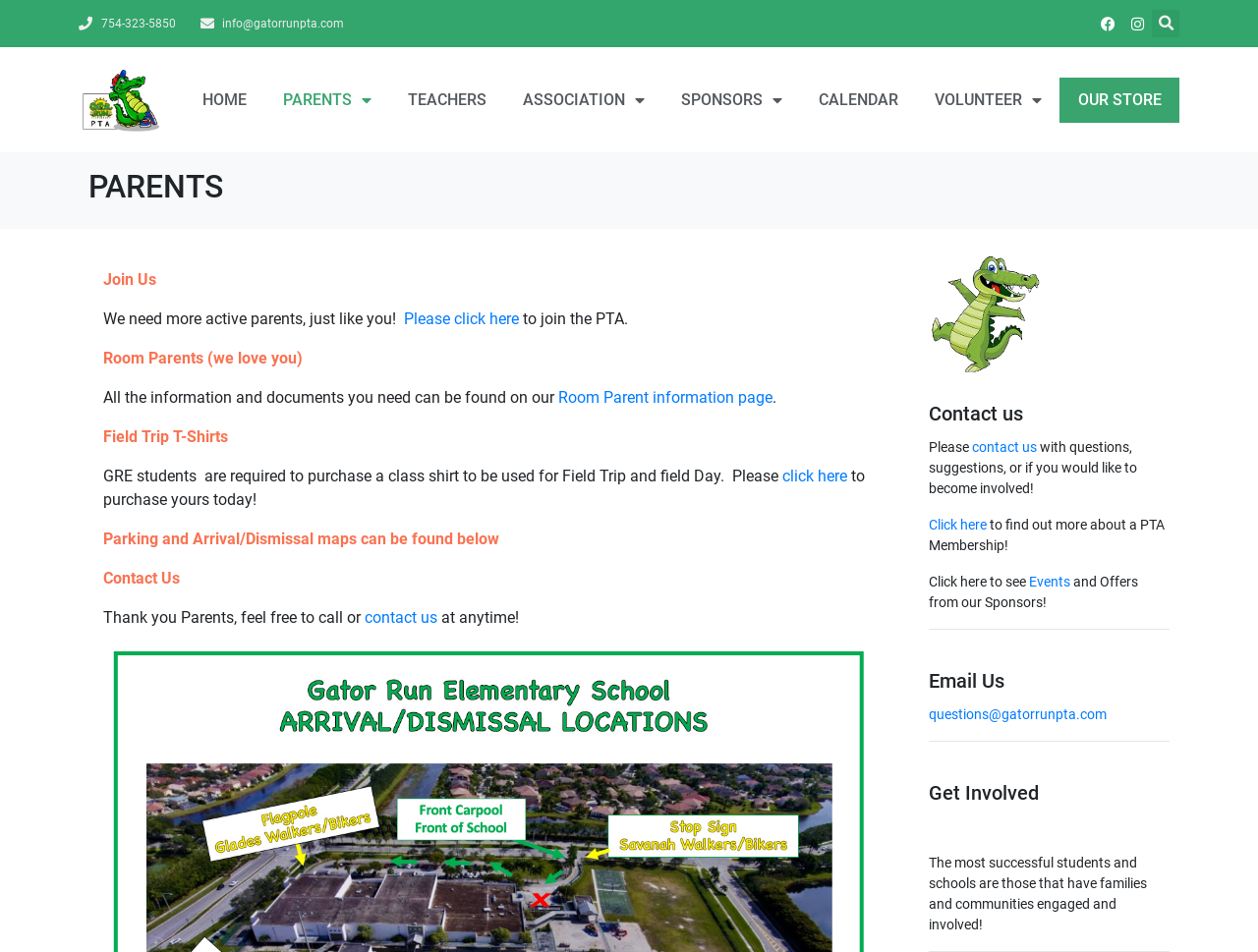Bounding box coordinates should be in the format (top-left x, top-left y, bottom-right x, bottom-right y) and all values should be floating point numbers between 0 and 1. Determine the bounding box coordinate for the UI element described as: Association

[0.401, 0.081, 0.527, 0.128]